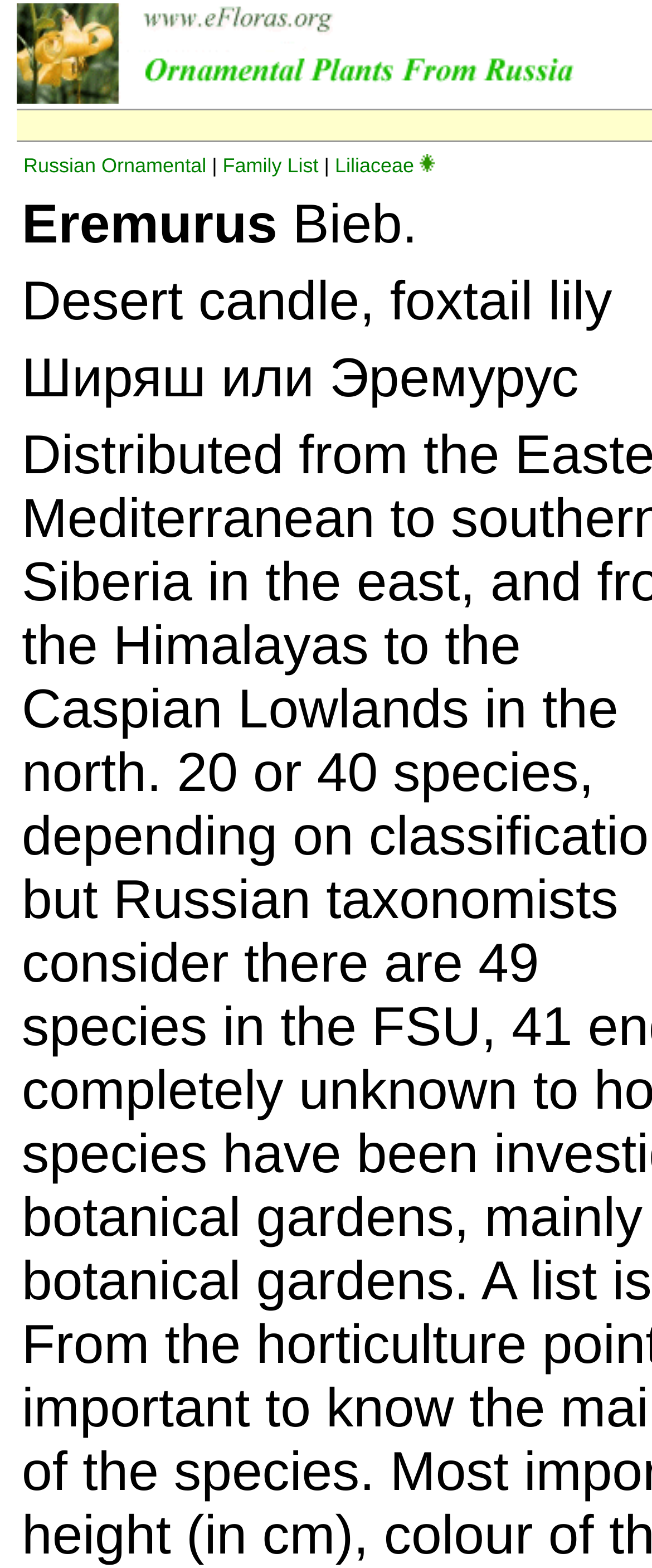Give a full account of the webpage's elements and their arrangement.

The webpage is about Eremurus, a type of ornamental plant, specifically focusing on its presence in Russia and adjacent states of the former Soviet Union. 

At the top-left corner, there is a link to the home page of "Ornamental Plants From Russia And Adjacent States Of The Former Soviet Union" accompanied by an image. Below this, there is a table cell containing four links: "Russian Ornamental", "Family List", "Liliaceae", and "lower taxa". The "lower taxa" link has an adjacent image.

On the left side of the page, there are four lines of text. The first line displays the scientific name "Eremurus" followed by the author's name "Bieb.". The second line describes the plant as "Desert candle, foxtail lily". The third line provides a Russian translation, "Ширяш или Эремурус".